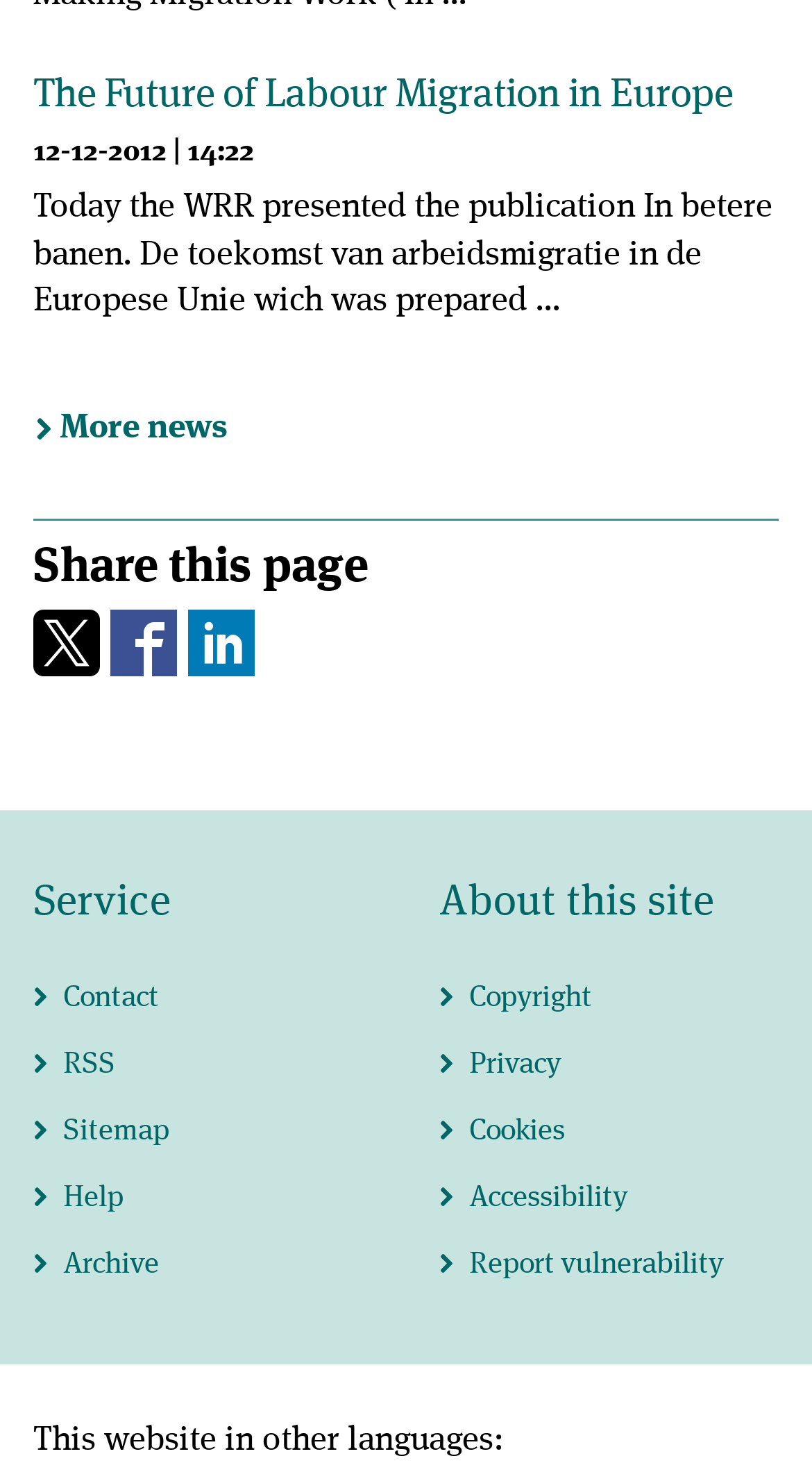Identify the bounding box coordinates for the UI element that matches this description: "Cookies".

[0.541, 0.746, 0.959, 0.791]